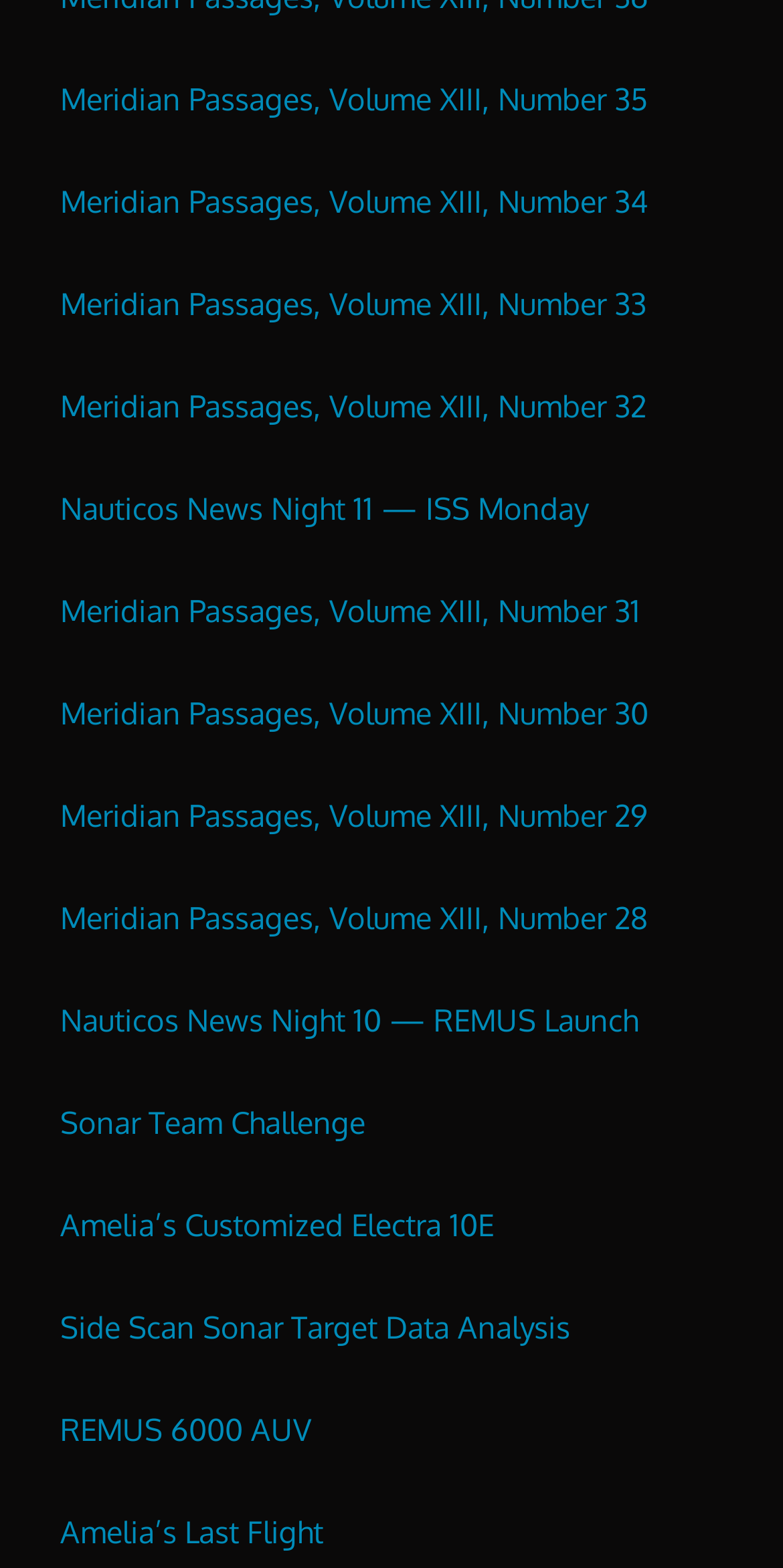Please determine the bounding box coordinates for the UI element described here. Use the format (top-left x, top-left y, bottom-right x, bottom-right y) with values bounded between 0 and 1: Sonar Team Challenge

[0.077, 0.704, 0.467, 0.729]